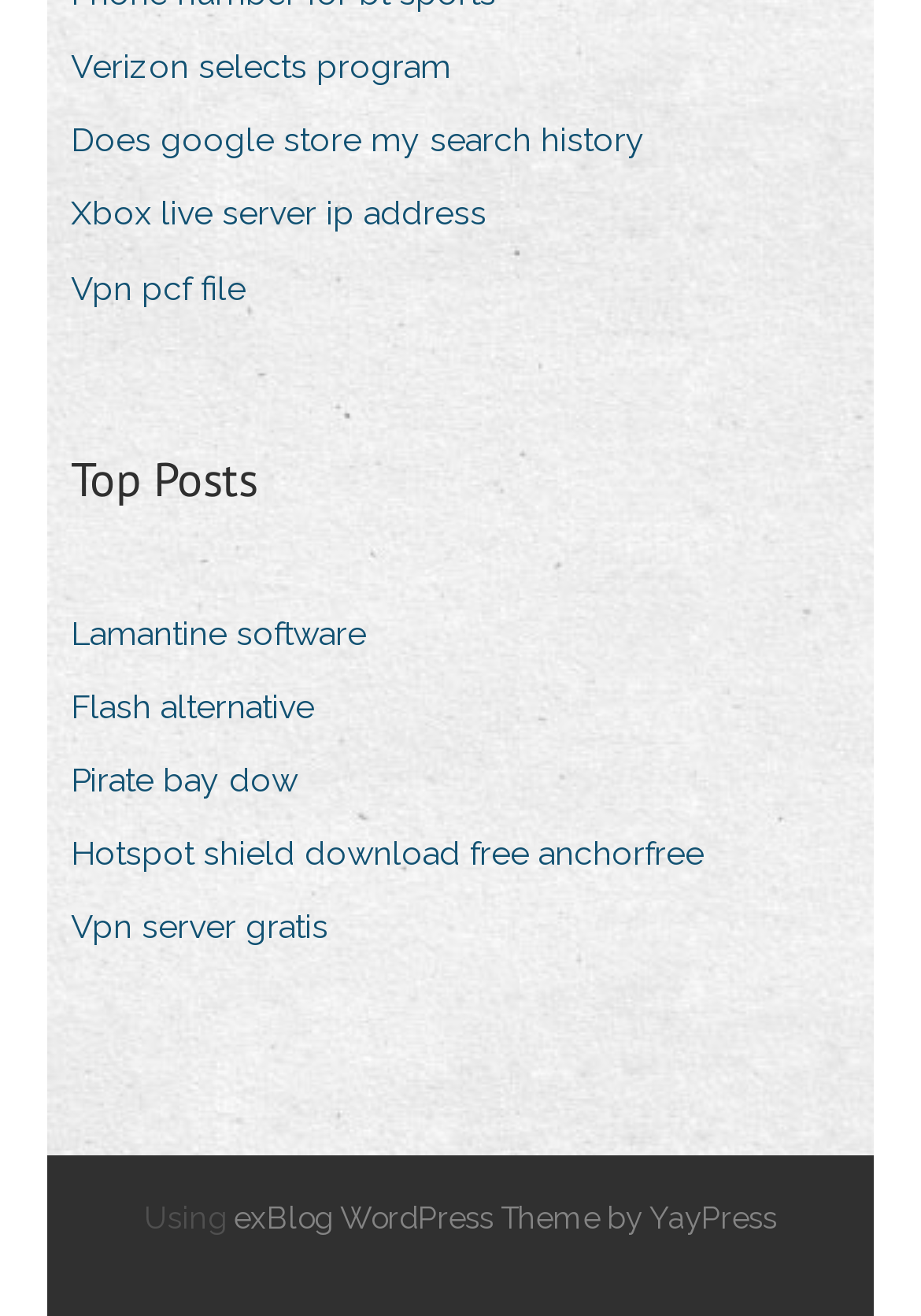Please answer the following question using a single word or phrase: How many links are there under the 'Top Posts' heading?

5